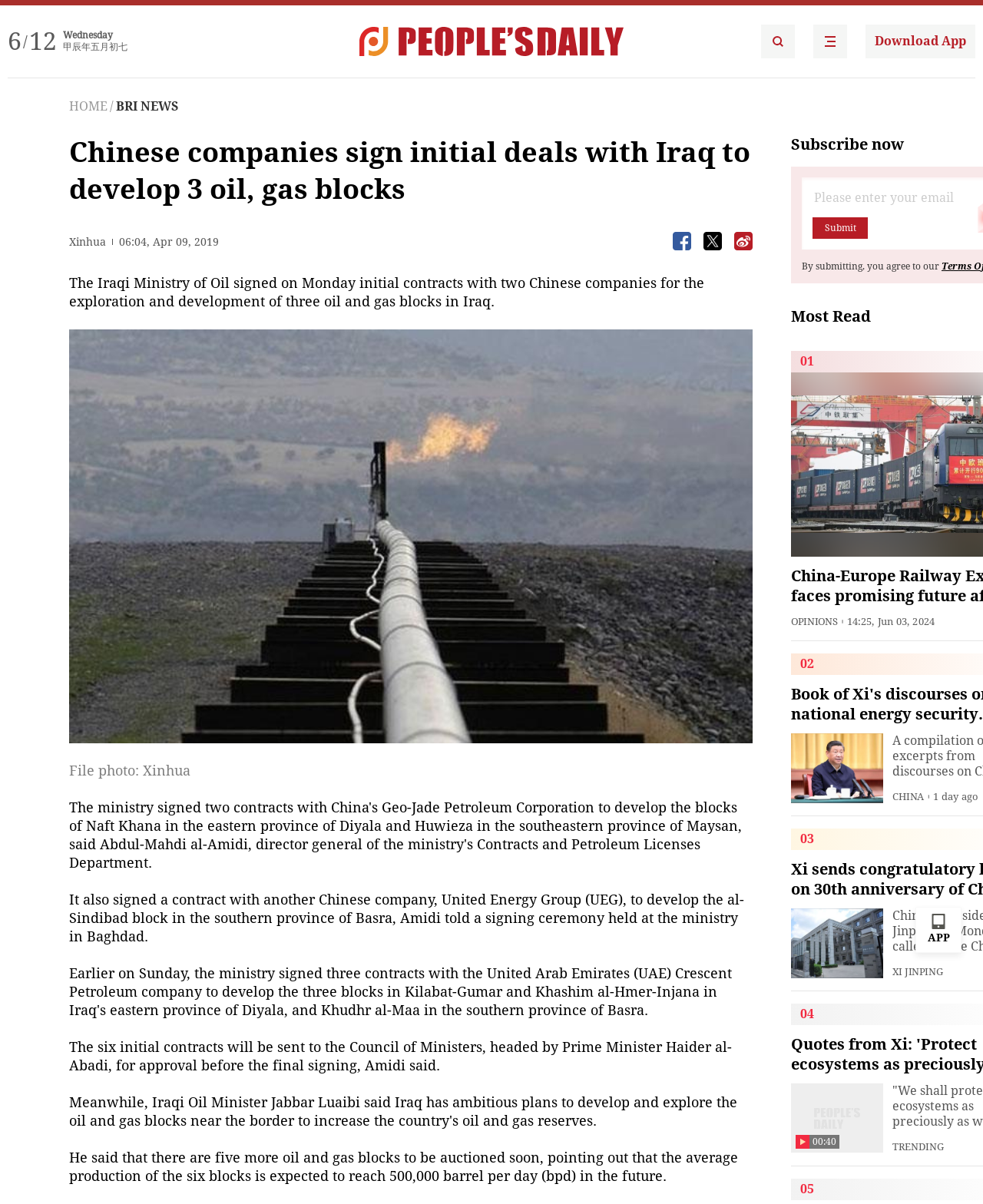Identify and provide the bounding box for the element described by: "People's Daily Search Details".

[0.774, 0.02, 0.809, 0.048]